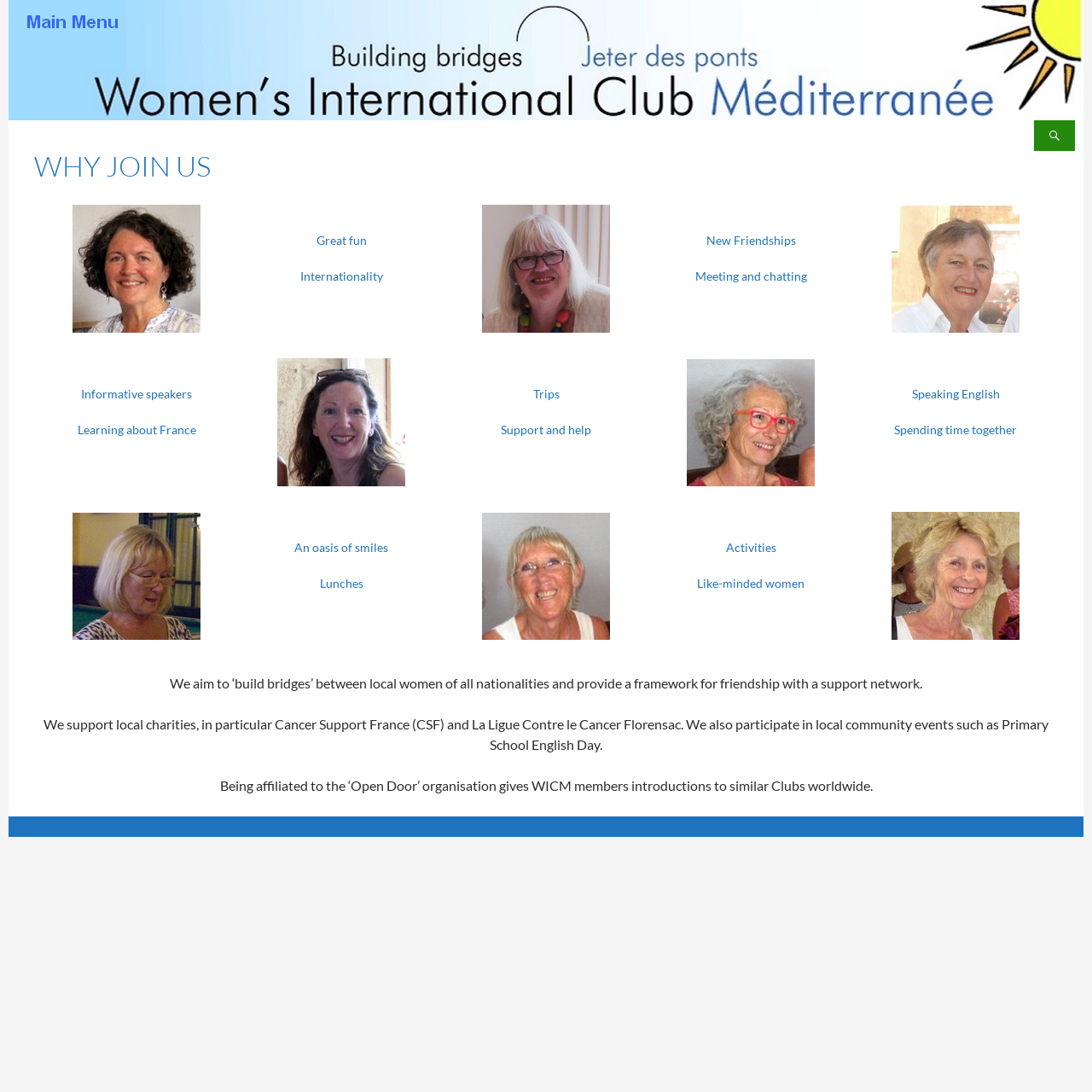Give a detailed account of the webpage's layout and content.

This webpage is about the Women's International Club of the Mediterranean (WICM) and its benefits. At the top, there are three links: an empty link, a "Search" link, and a "SKIP TO CONTENT" link. Below these links, there is a main section that contains an article with a heading "WHY JOIN US". 

The article is divided into a table with three rows, each containing four cells. The cells in the first row contain an image with the text "face4", a description "Great fun Internationality", another image with the text "face4", and a description "New Friendships Meeting and chatting". The cells in the second row contain a description "Informative speakers Learning about France", an image with the text "face5", a description "Trips Support and help", and an image with the text "face6". The cells in the third row contain an image with the text "face4", a description "An oasis of smiles Lunches", an image with the text "face7", a description "Activities Like-minded women", and an image with the text "face8".

Below the table, there are three paragraphs of text. The first paragraph describes the club's aim to build bridges between local women of different nationalities and provide a support network. The second paragraph mentions the club's charitable activities, including supporting Cancer Support France and La Ligue Contre le Cancer Florensac, as well as participating in local community events. The third paragraph notes that the club is affiliated with the "Open Door" organization, which allows members to connect with similar clubs worldwide.